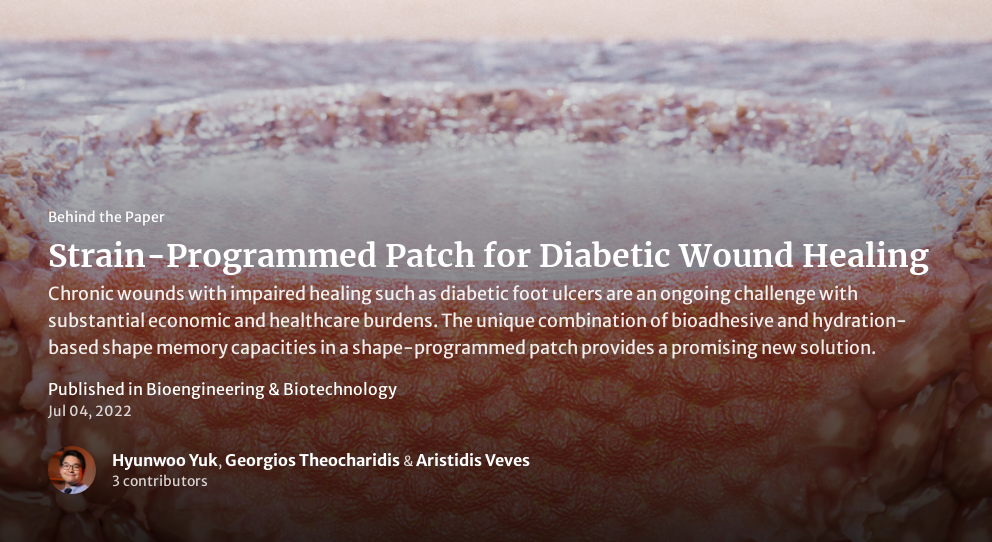Explain the image with as much detail as possible.

The image features a visually striking representation related to the concept of the "Strain-Programmed Patch for Diabetic Wound Healing." It is part of a research paper published in Bioengineering & Biotechnology, highlighting innovative approaches to treat chronic wounds, particularly those associated with diabetic foot ulcers. The caption emphasizes the significant economic and healthcare challenges posed by such wounds and presents the study as a promising solution through a unique combination of bioadhesive and hydration-based shape memory capacities in a specialized patch. The authors of this research include Hyunwoo Yuk, Georgios Theocharidis, and Aristidis Veves, contributing to advancements in wound healing technologies. The publication date is noted as July 4, 2022, underscoring its relevance in ongoing health research discussions.